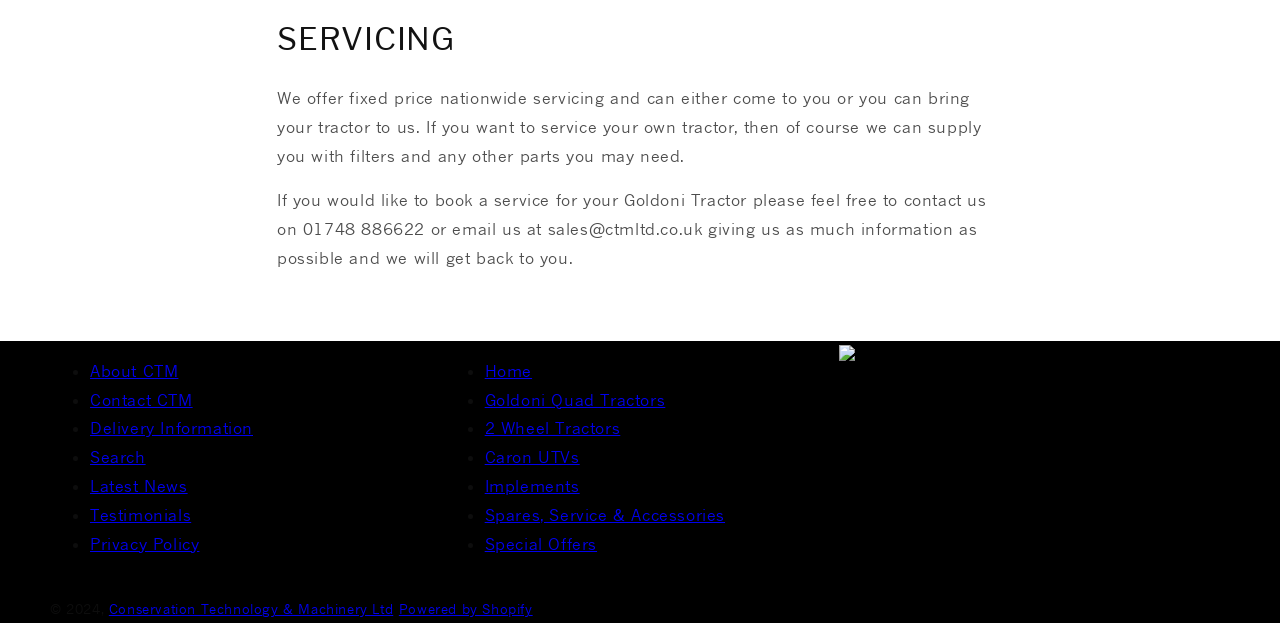Identify the bounding box for the UI element described as: "Conservation Technology & Machinery Ltd". The coordinates should be four float numbers between 0 and 1, i.e., [left, top, right, bottom].

[0.085, 0.965, 0.307, 0.991]